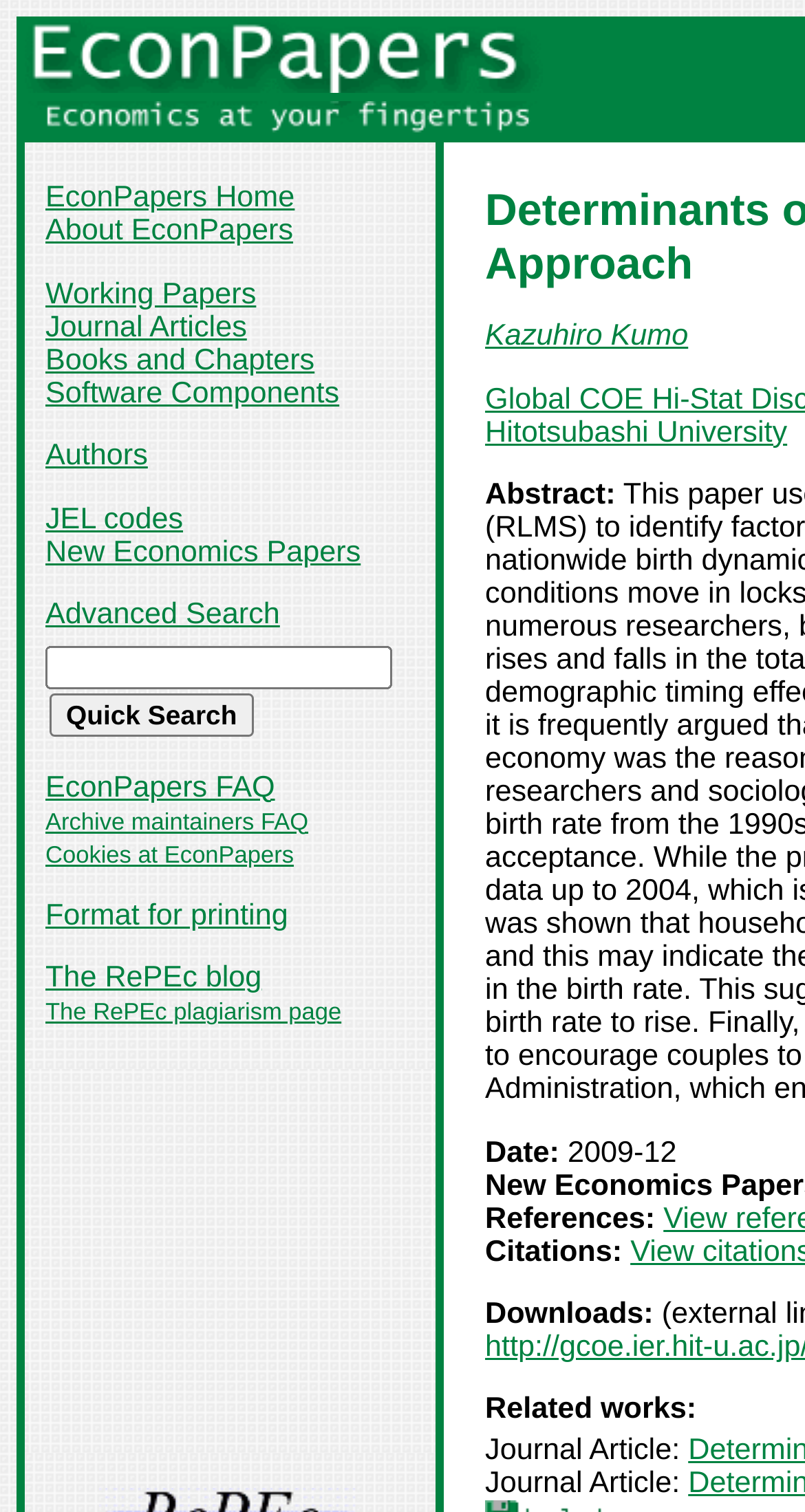Pinpoint the bounding box coordinates of the area that should be clicked to complete the following instruction: "View the abstract of the paper by Kazuhiro Kumo". The coordinates must be given as four float numbers between 0 and 1, i.e., [left, top, right, bottom].

[0.603, 0.212, 0.855, 0.234]